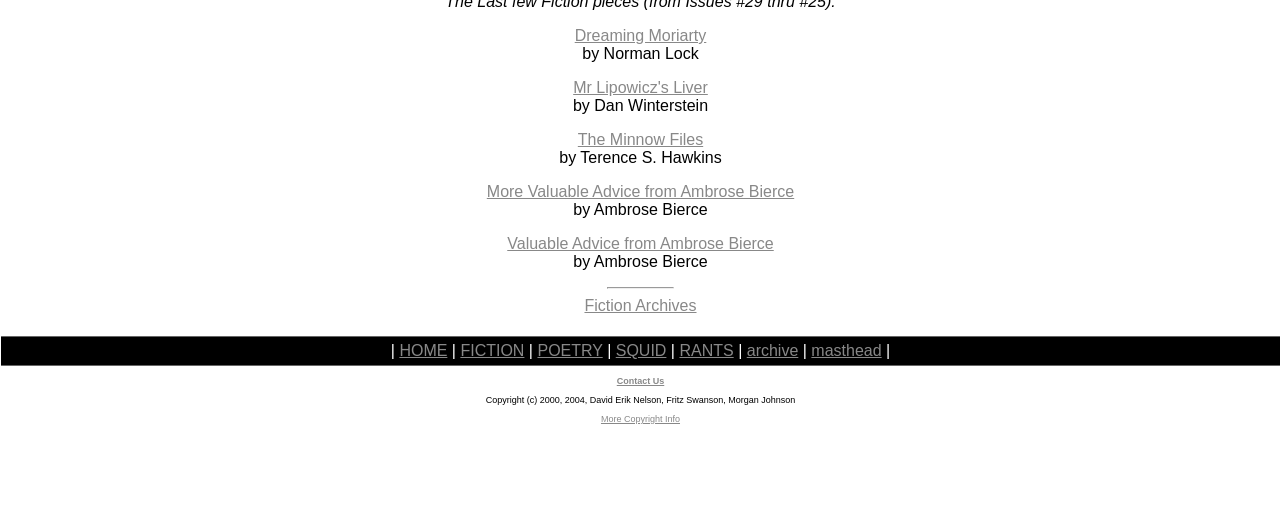What is the name of the third link in the navigation bar?
Answer the question with a detailed explanation, including all necessary information.

The navigation bar at the bottom of the webpage contains several links, and the third link is 'FICTION'.